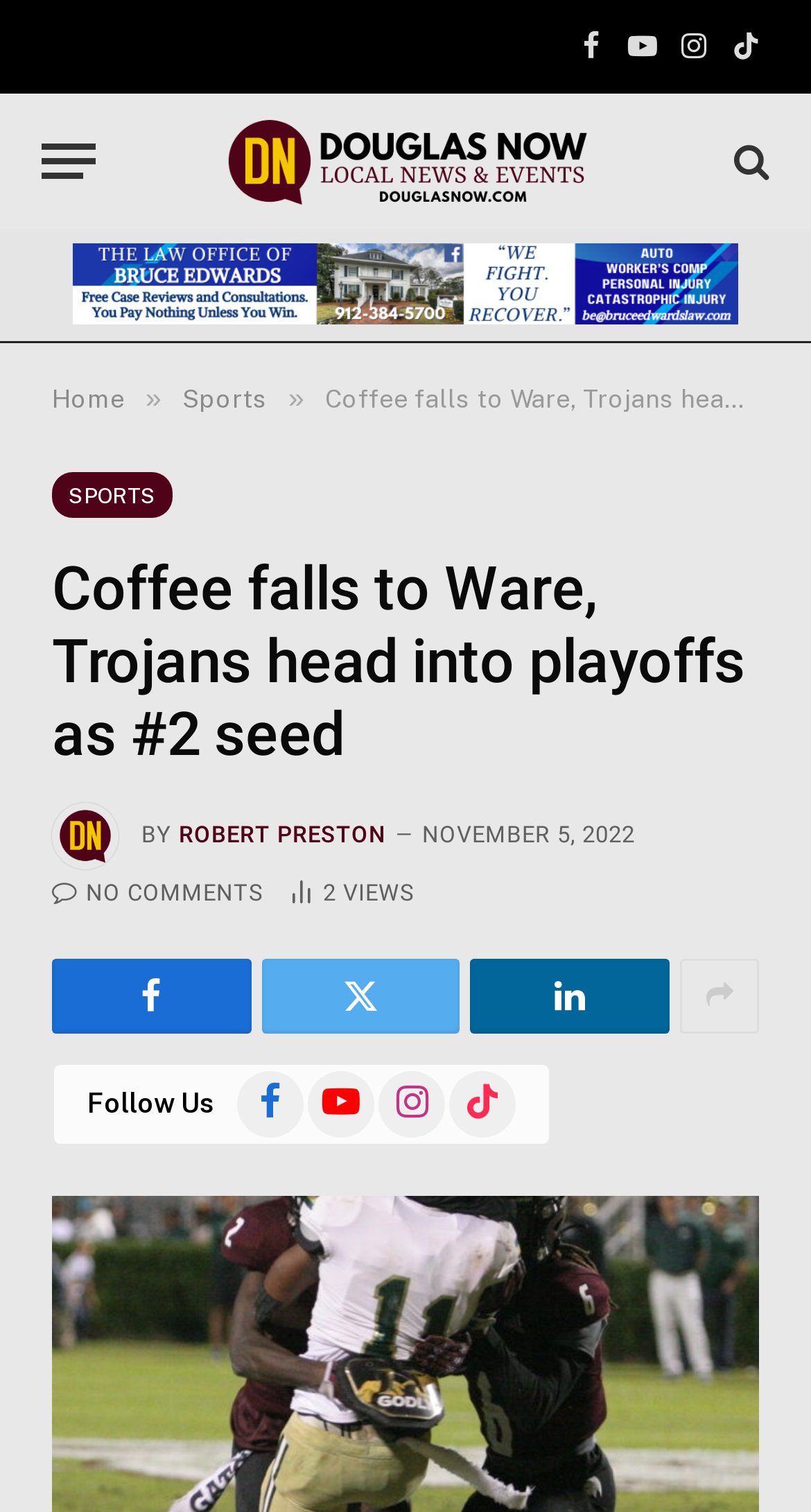What is the date of the article?
Please answer the question with as much detail and depth as you can.

I found the date of the article next to the author's name, which is 'NOVEMBER 5, 2022'.